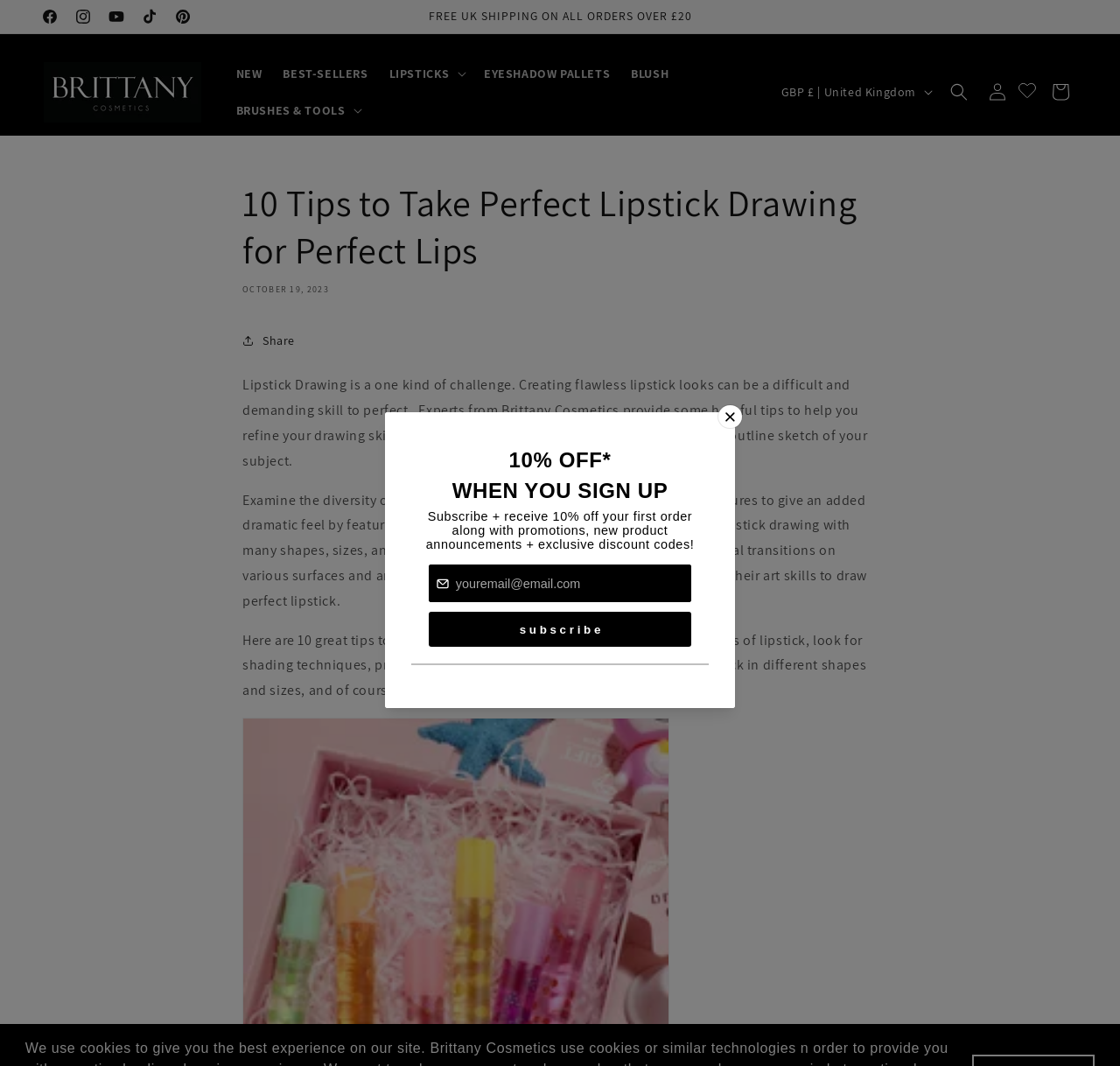How many tips are provided for perfect lipstick drawing?
Please provide a single word or phrase in response based on the screenshot.

10